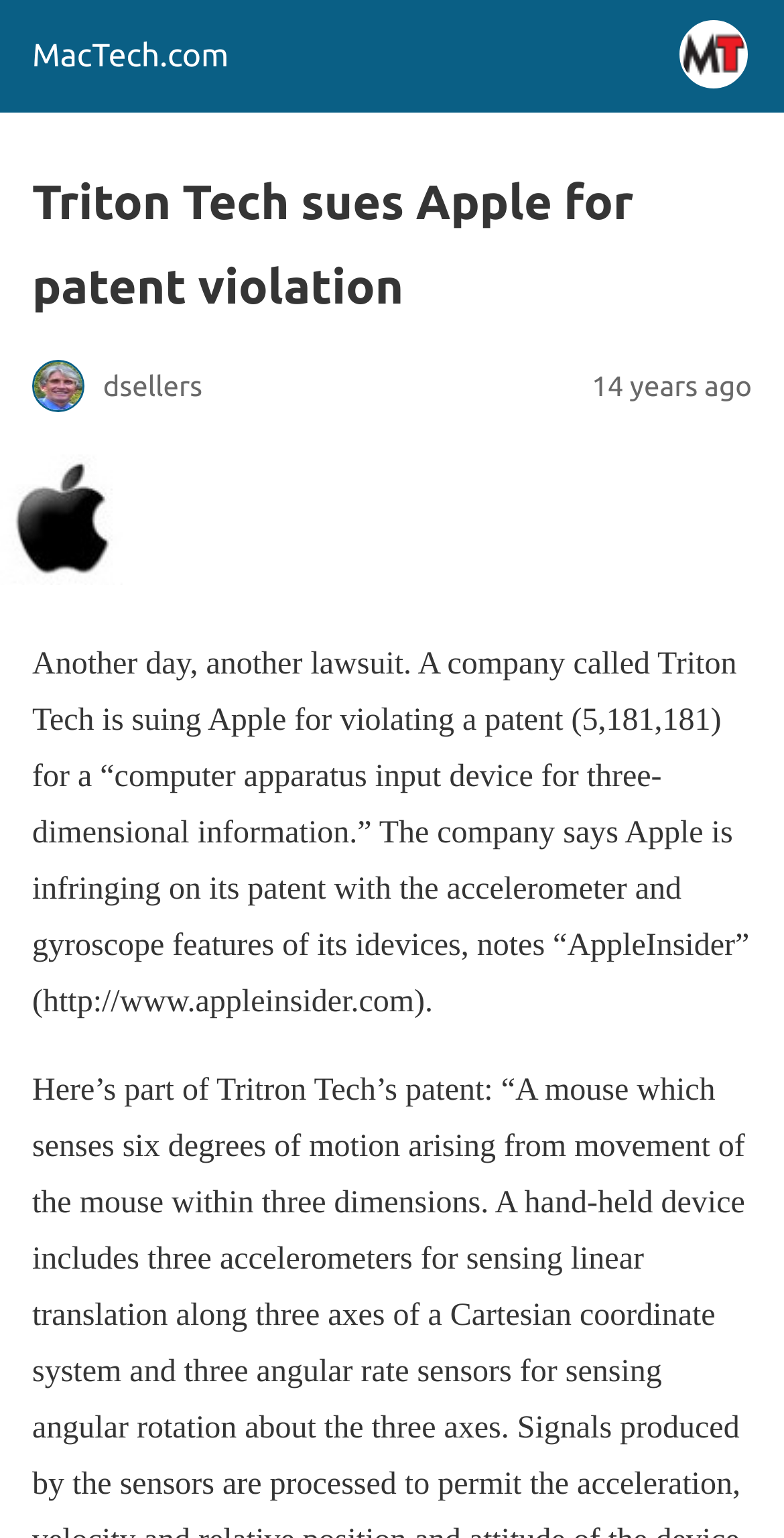Please provide a one-word or short phrase answer to the question:
What is the patent number?

5,181,181